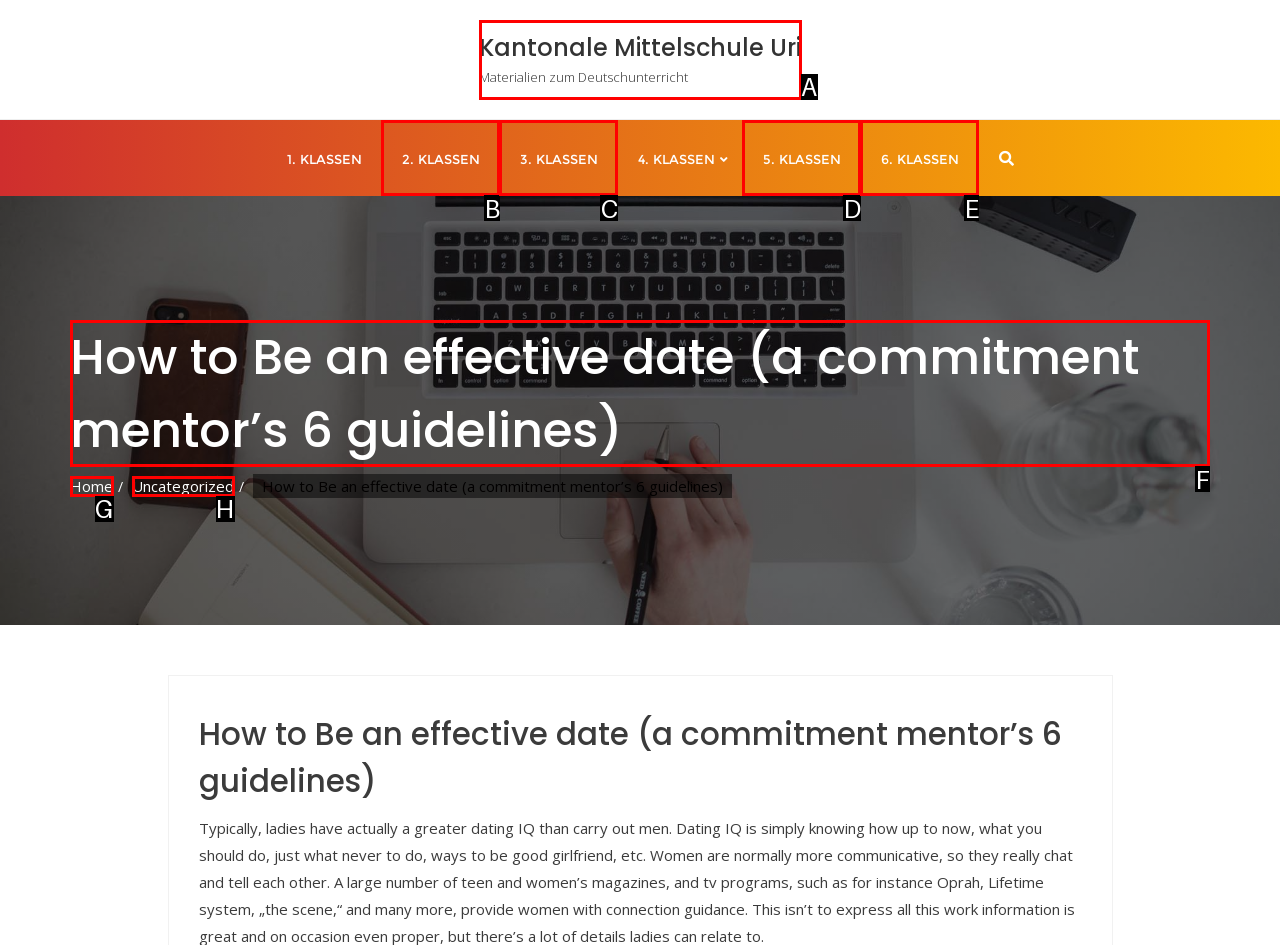Tell me which letter corresponds to the UI element that should be clicked to fulfill this instruction: View 6 guidelines
Answer using the letter of the chosen option directly.

F